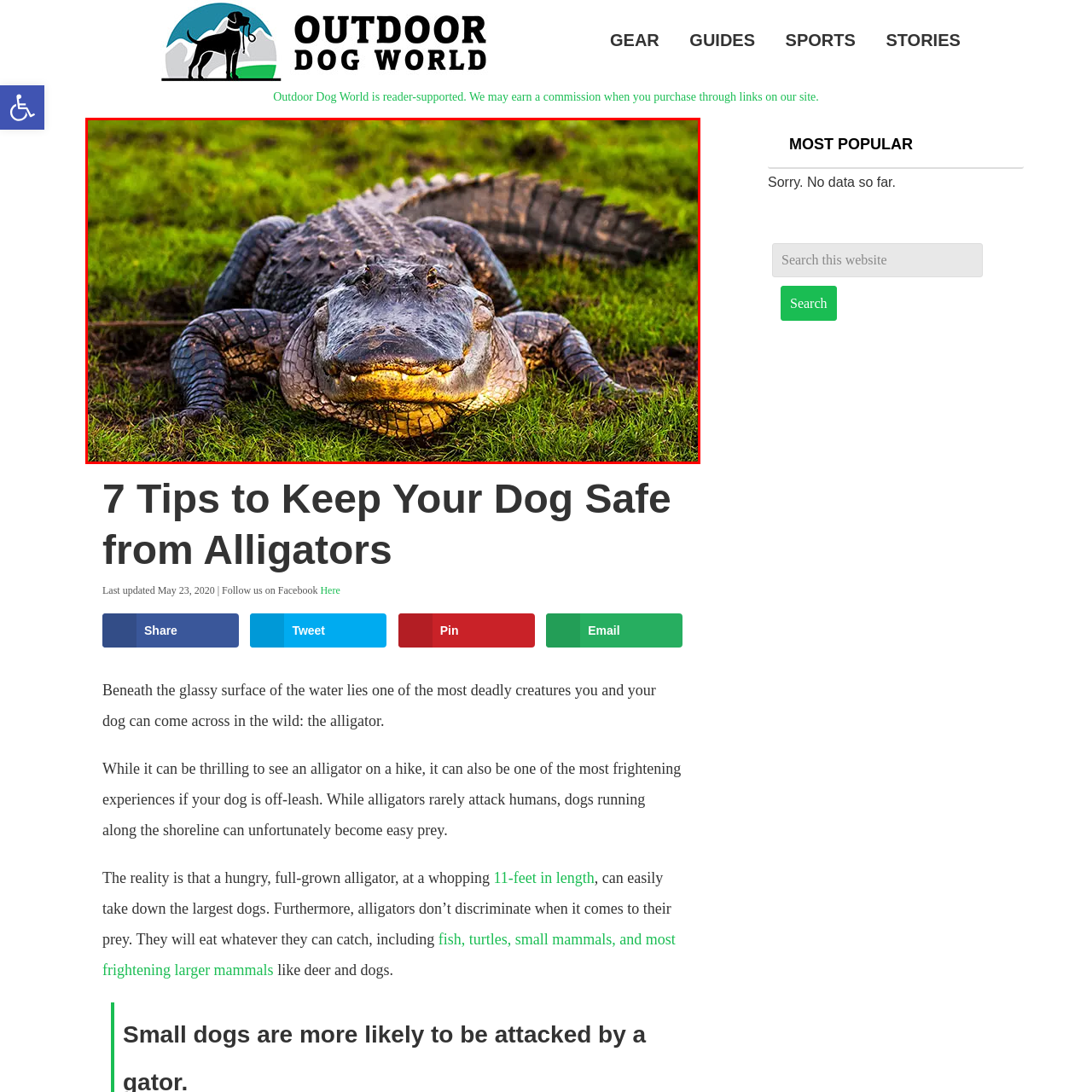Focus on the portion of the image highlighted in red and deliver a detailed explanation for the following question: What is revealed by the alligator's slightly open mouth?

The caption states that the alligator's mouth is slightly open, and this reveals its sharp teeth, which is a characteristic of alligators and a potential threat to other animals.